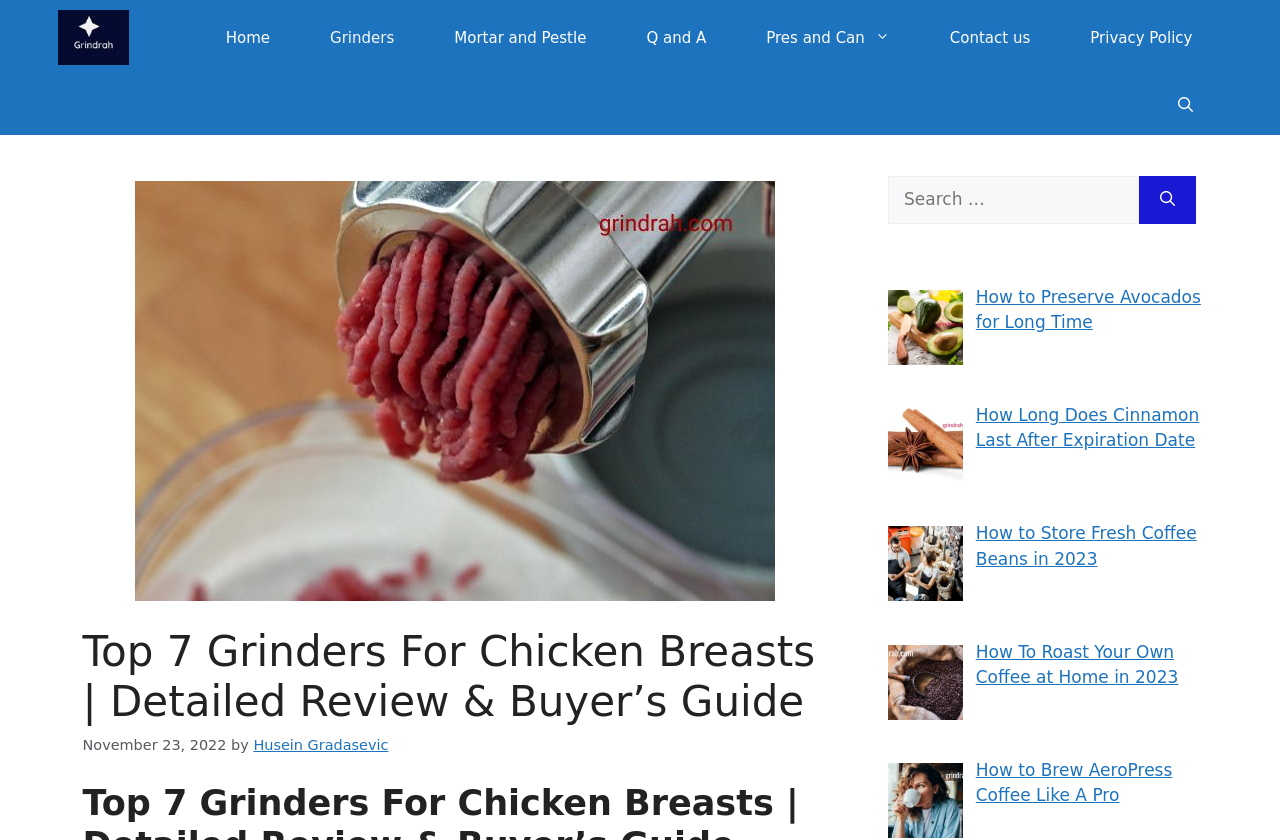Provide a one-word or short-phrase answer to the question:
How many images are in the complementary section?

5